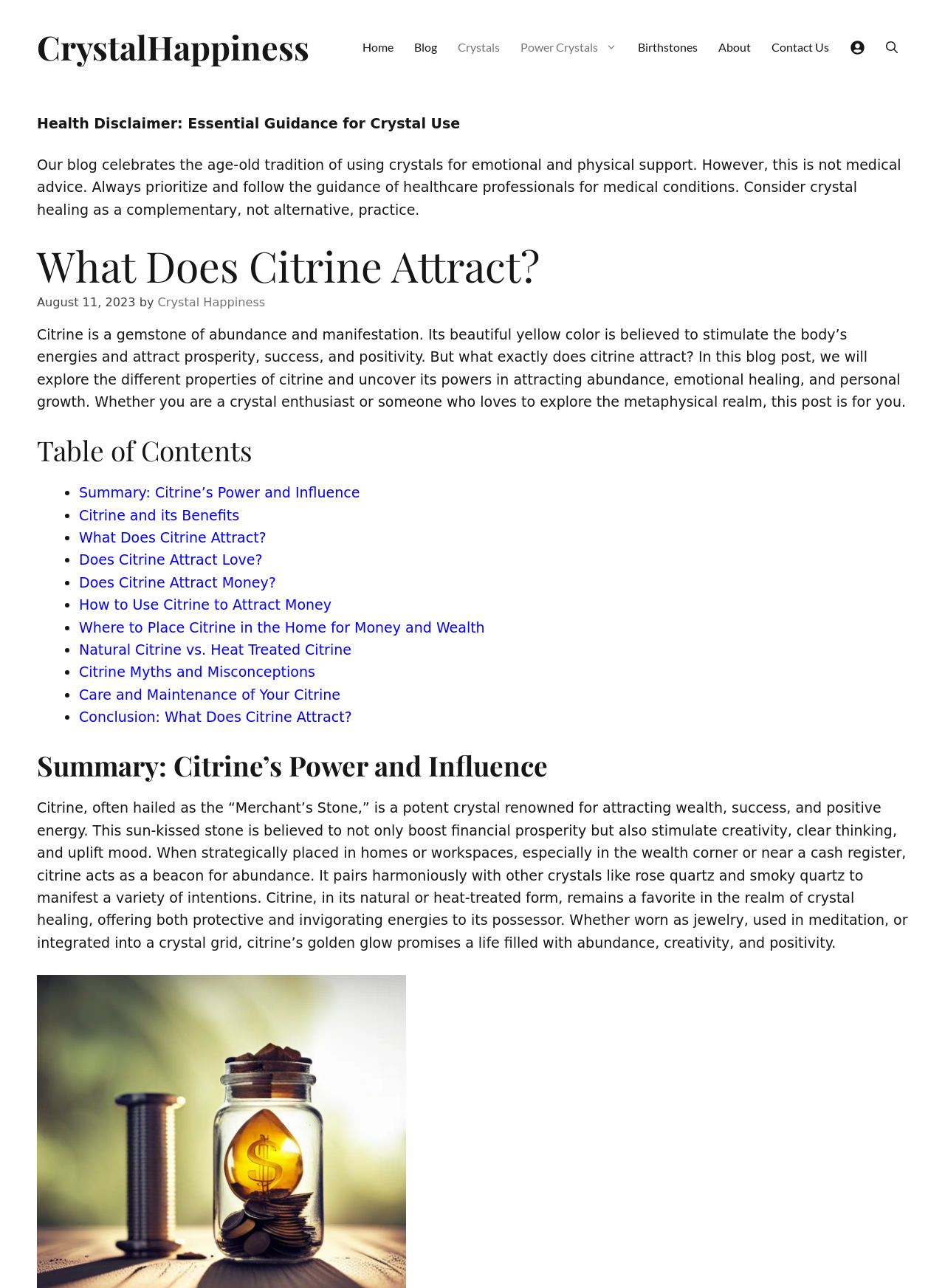What is the date of the blog post?
Look at the image and provide a detailed response to the question.

The date of the blog post can be found below the heading 'What Does Citrine Attract?' and above the text 'by Crystal Happiness', where it says 'August 11, 2023'.